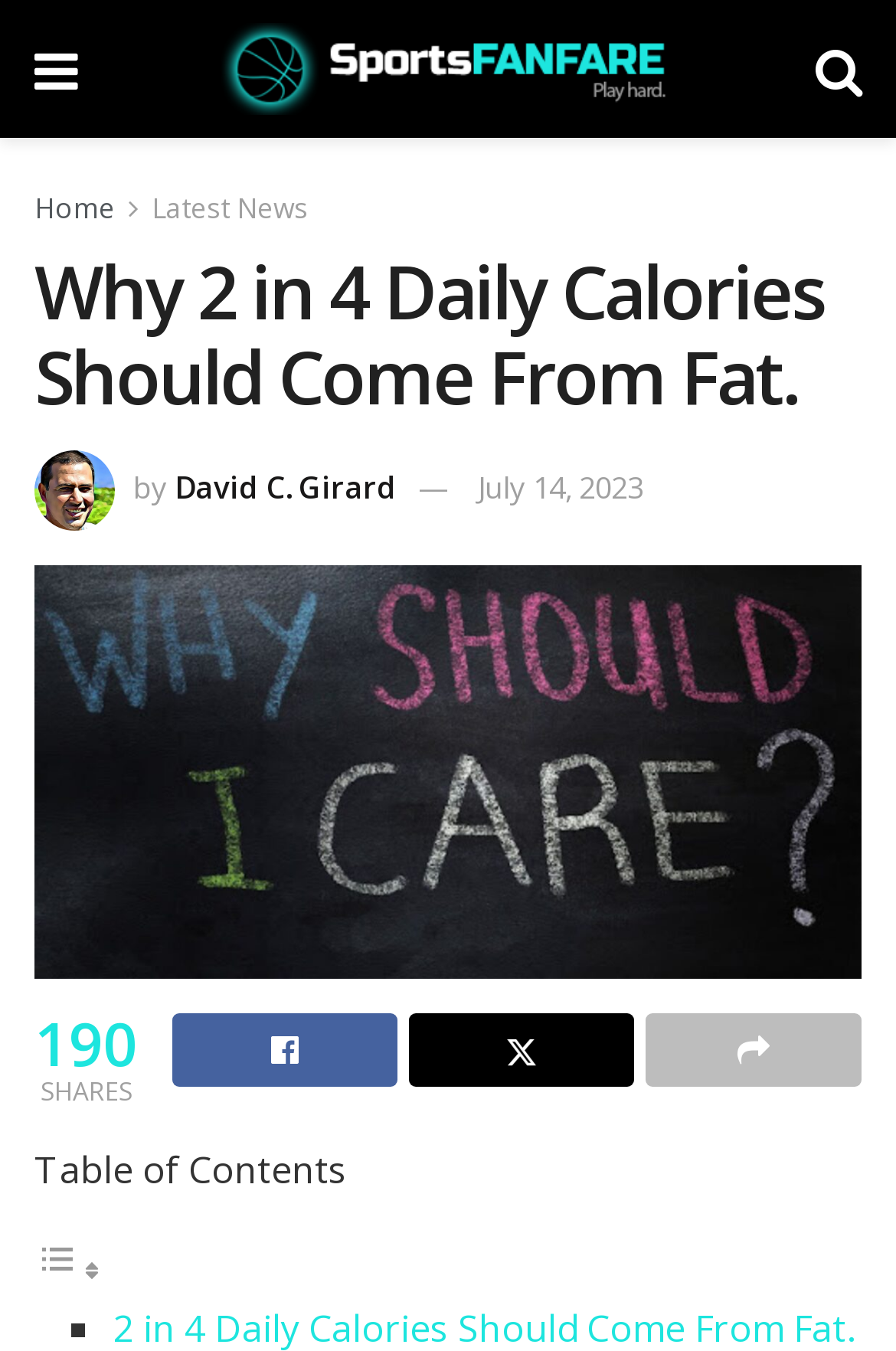What is the date of the article?
Please provide a comprehensive answer based on the contents of the image.

I found the date of the article by looking at the text next to the author's name, which says 'July 14, 2023'. This suggests that the article was published on this date.